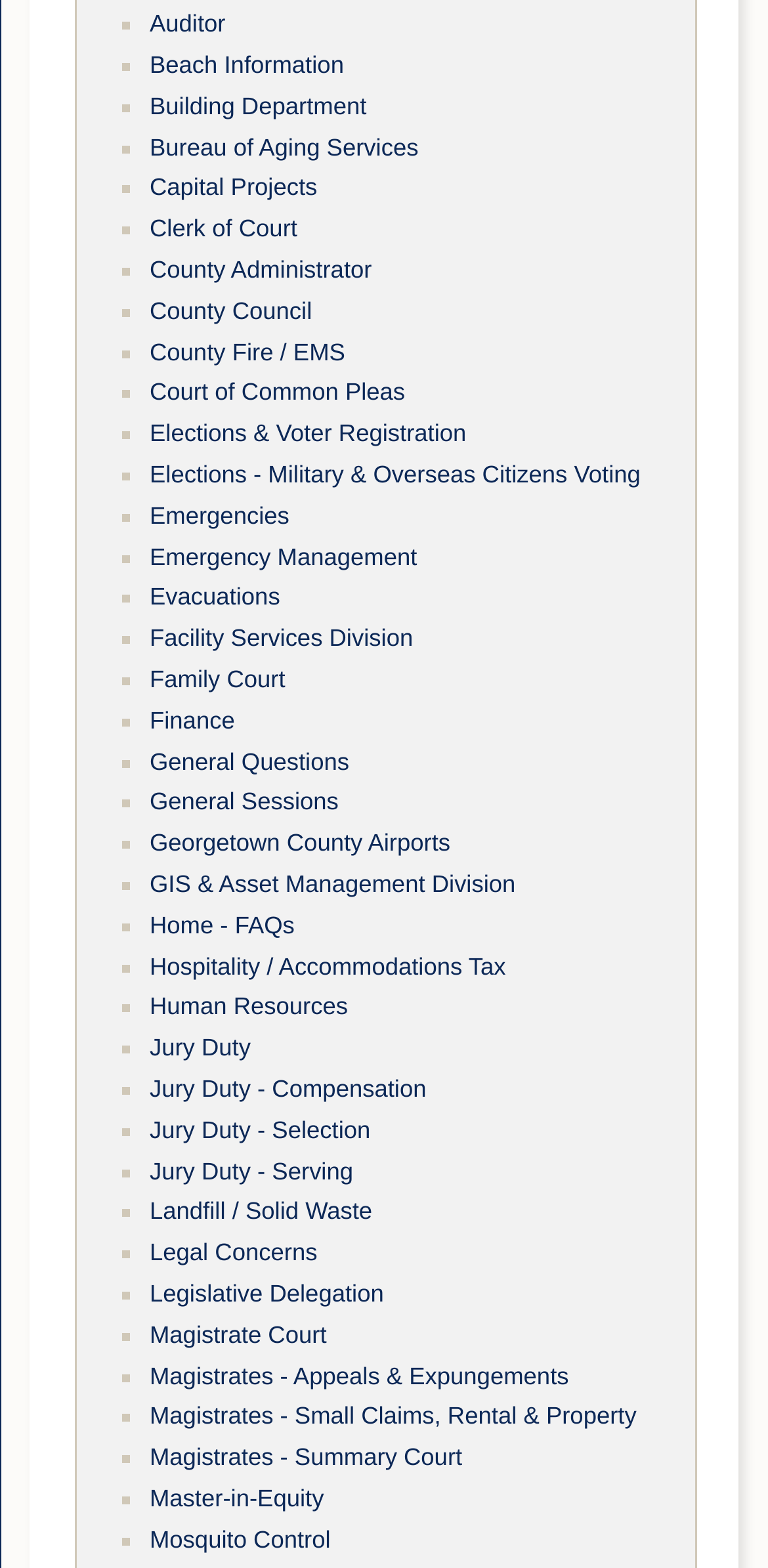Using the element description: "Finance", determine the bounding box coordinates. The coordinates should be in the format [left, top, right, bottom], with values between 0 and 1.

[0.195, 0.451, 0.306, 0.468]